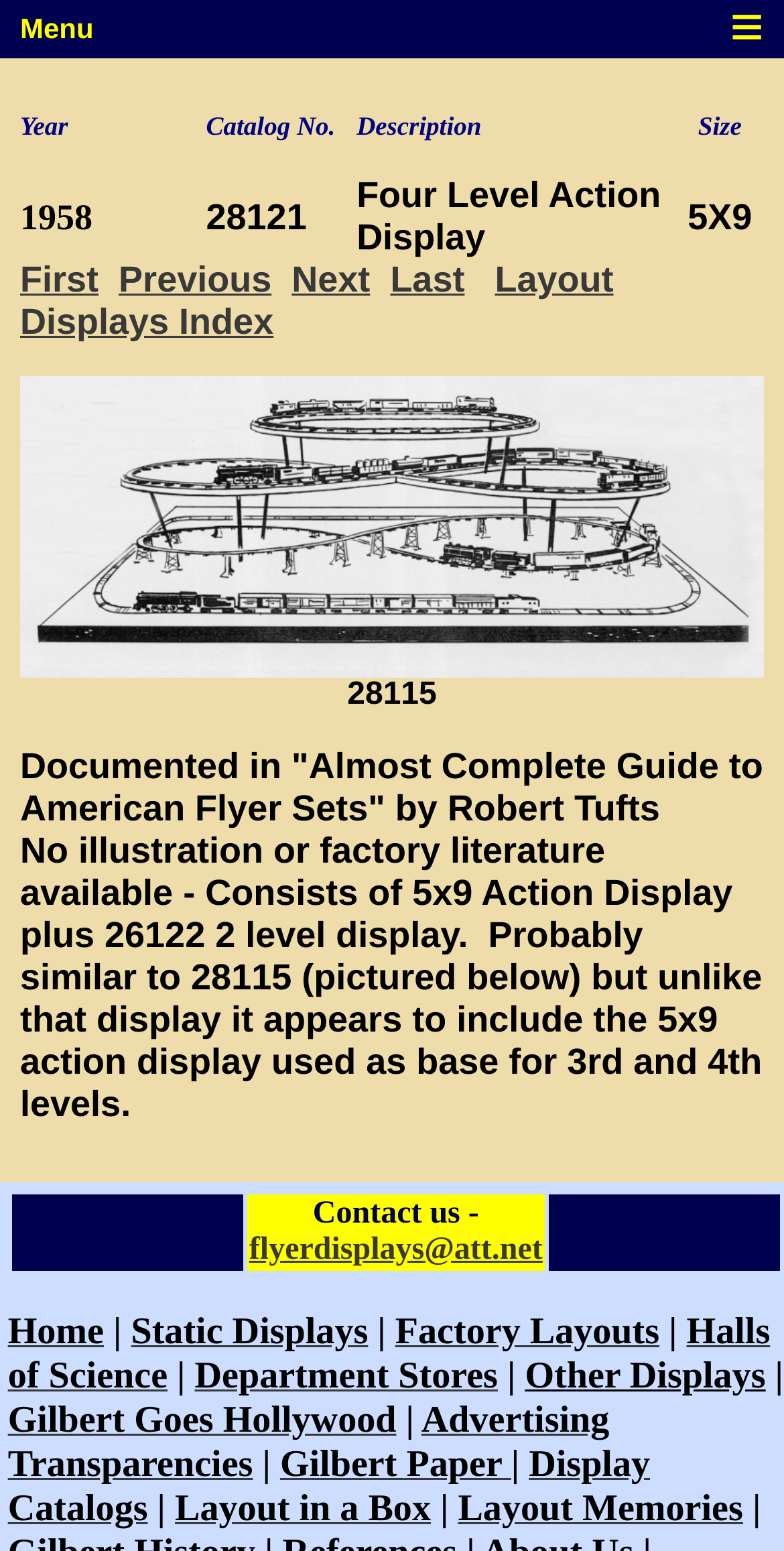Create an elaborate caption for the webpage.

This webpage is about the history of American Flyer trains and commercial display layouts. At the top, there is a table with four columns labeled "Year", "Catalog No.", "Description", and "Size". Below this table, there are several rows of data, each containing information about a specific display layout, including the year, catalog number, description, and size.

On the left side of the page, there is a navigation menu with links to other pages, including "Home", "Static Displays", "Factory Layouts", "Halls of Science", "Department Stores", "Other Displays", "Gilbert Goes Hollywood", "Advertising Transparencies", "Gilbert Paper", "Display Catalogs", "Layout in a Box", and "Layout Memories".

In the main content area, there is a large table with multiple rows, each containing information about a specific display layout. The first row has a series of links to navigate through the pages, including "First", "Previous", "Next", and "Last", as well as a link to the "Layout Displays Index". The second row contains an image with a description, and the third row has a detailed description of a display layout, including its features and specifications.

At the bottom of the page, there is a contact information section with an email address and a link to send an email. The page has a total of 39 UI elements, including 14 links, 14 table cells, 5 images, and 6 static text elements. The layout is organized in a clear and structured manner, making it easy to navigate and find information.